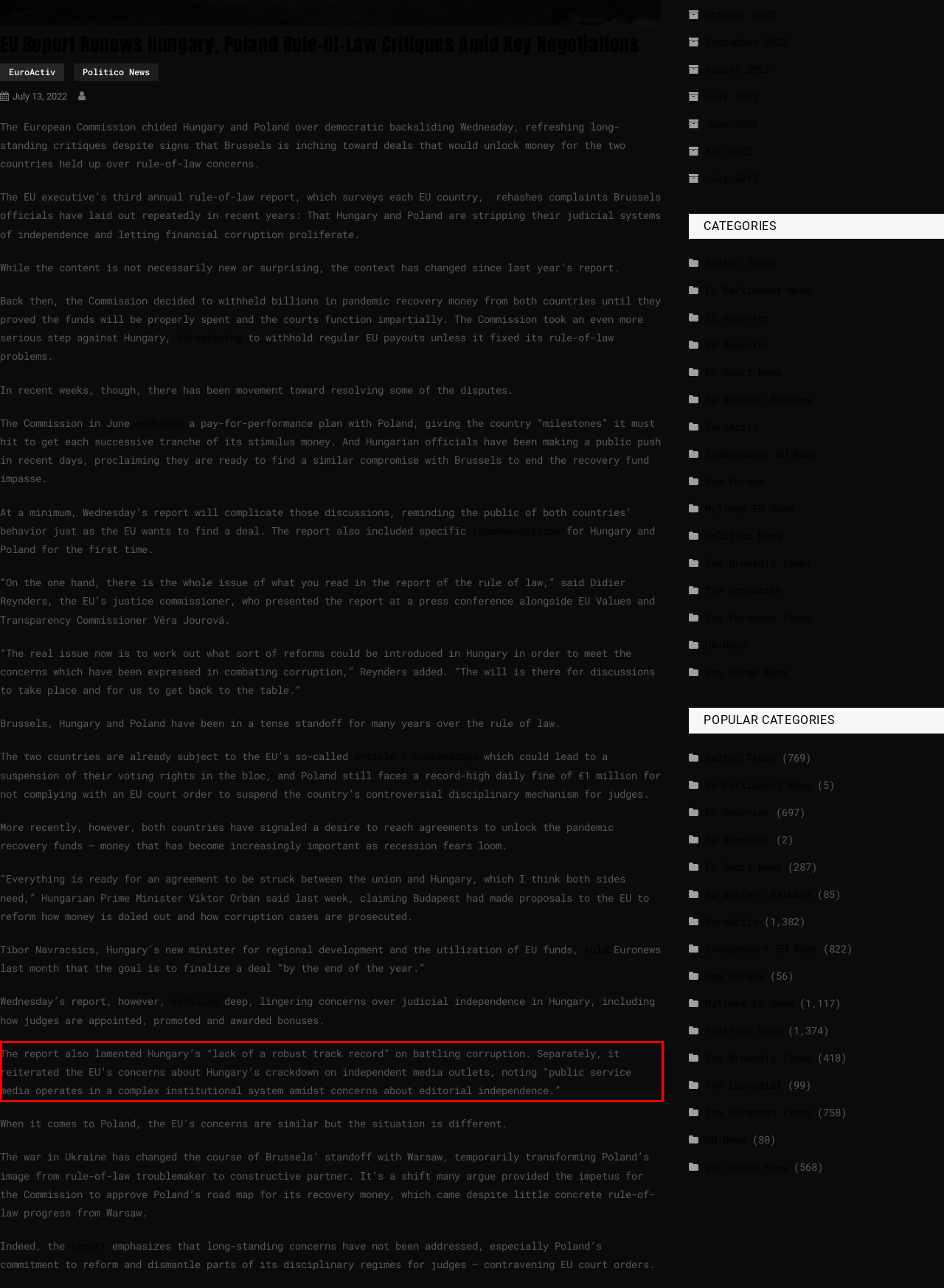Identify and transcribe the text content enclosed by the red bounding box in the given screenshot.

The report also lamented Hungary’s “lack of a robust track record” on battling corruption. Separately, it reiterated the EU’s concerns about Hungary’s crackdown on independent media outlets, noting “public service media operates in a complex institutional system amidst concerns about editorial independence.”